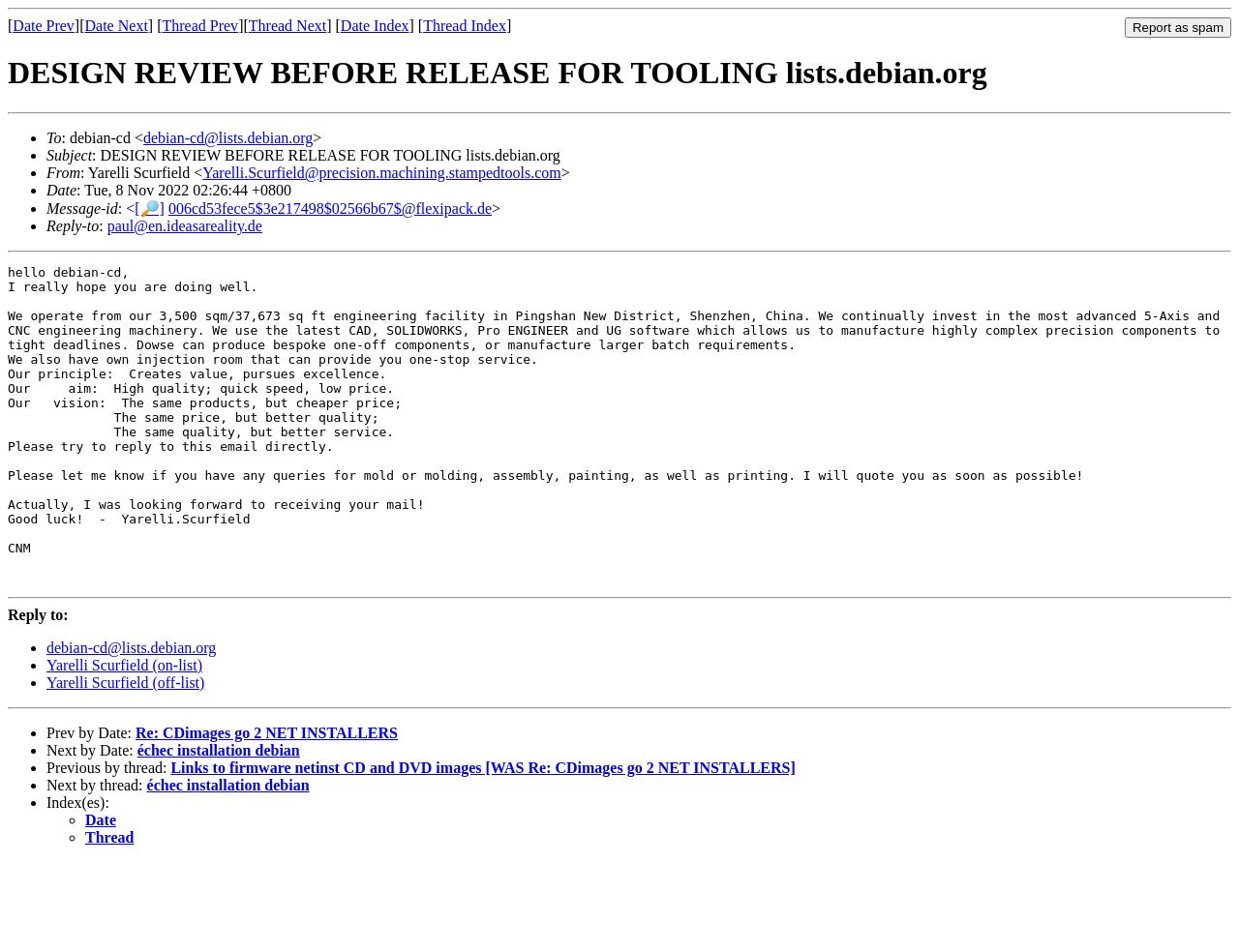What is the principle of the company mentioned in the email?
Provide a detailed answer to the question using information from the image.

I found the principle of the company mentioned in the email by reading the content of the email. The principle is 'Creates value, pursues excellence', which is mentioned as one of the company's principles.